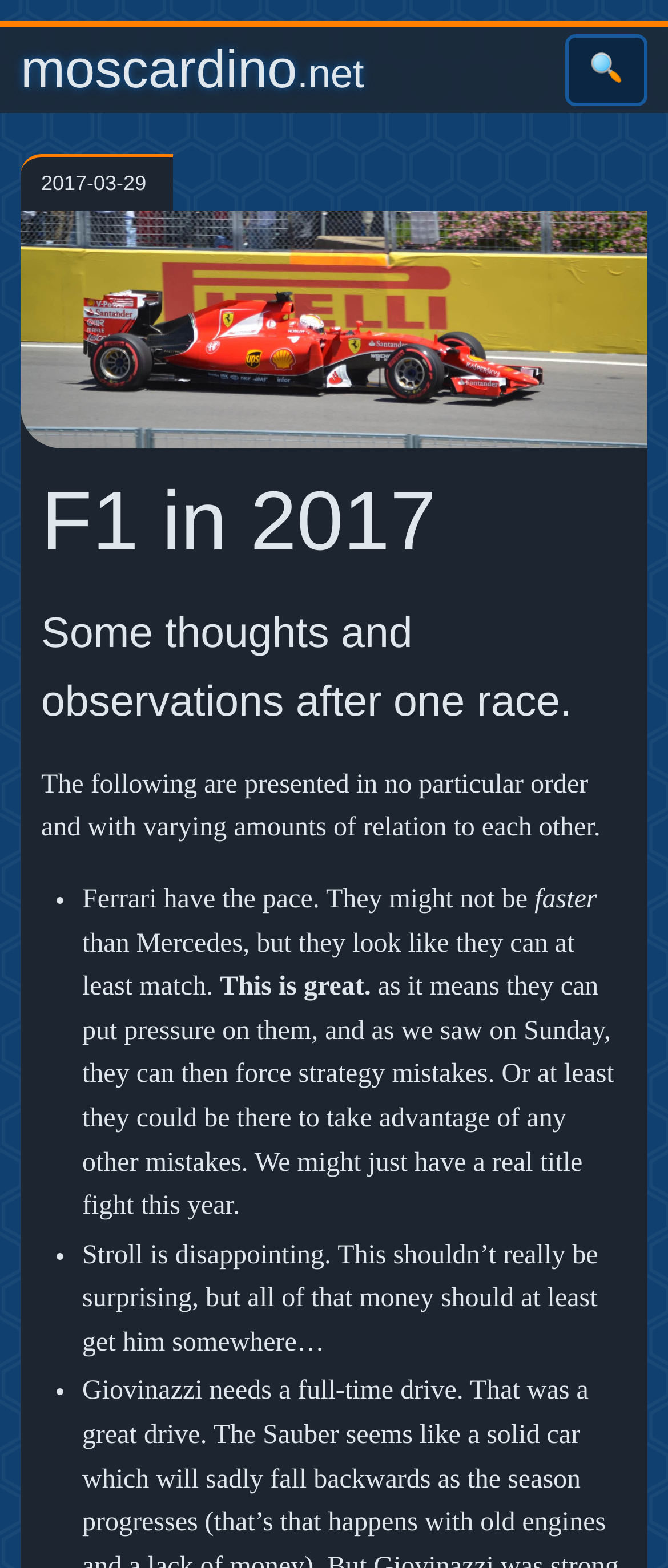Please locate and generate the primary heading on this webpage.

F1 in 2017